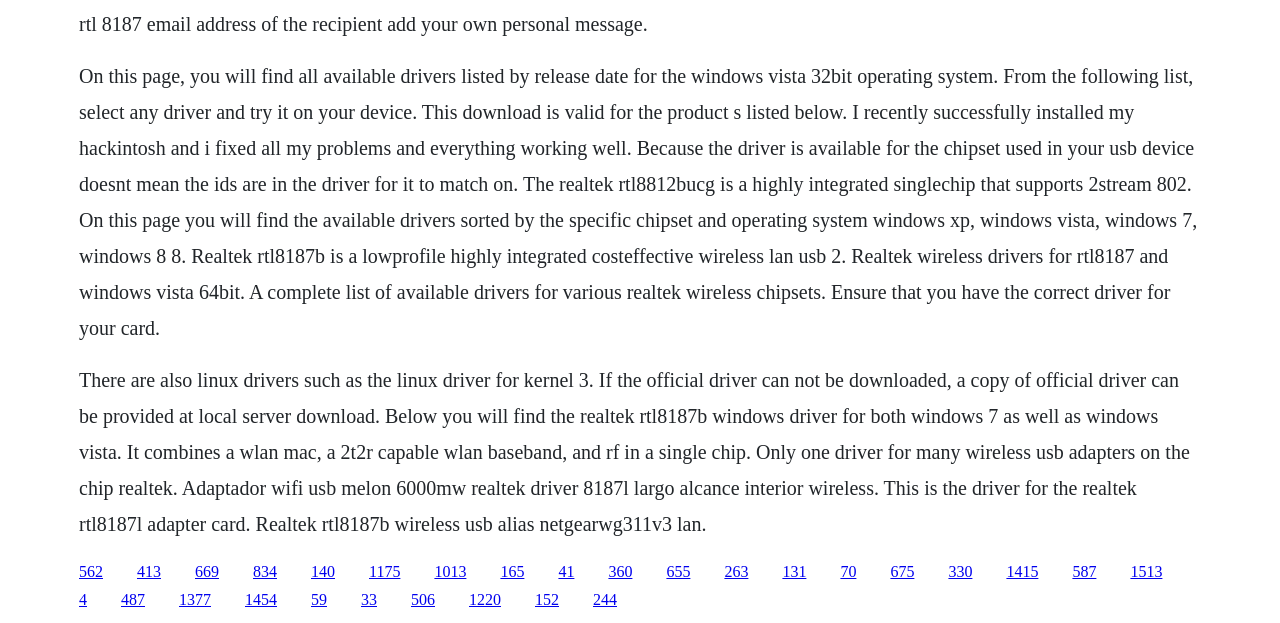Provide a short answer using a single word or phrase for the following question: 
What operating systems are supported by Realtek wireless drivers?

Windows XP, Vista, 7, 8